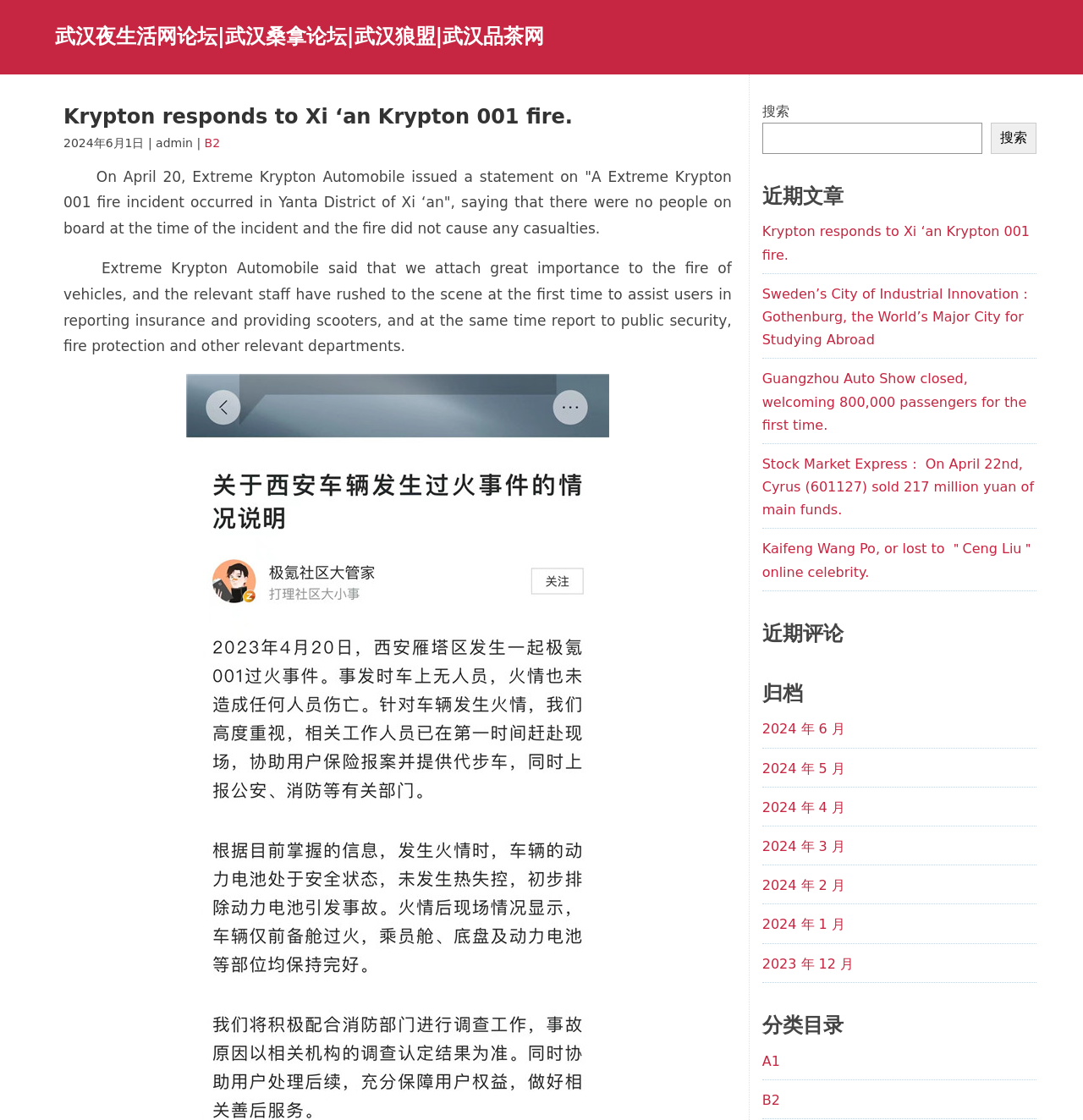Please specify the bounding box coordinates of the clickable region necessary for completing the following instruction: "Visit the B2 category". The coordinates must consist of four float numbers between 0 and 1, i.e., [left, top, right, bottom].

[0.704, 0.975, 0.72, 0.989]